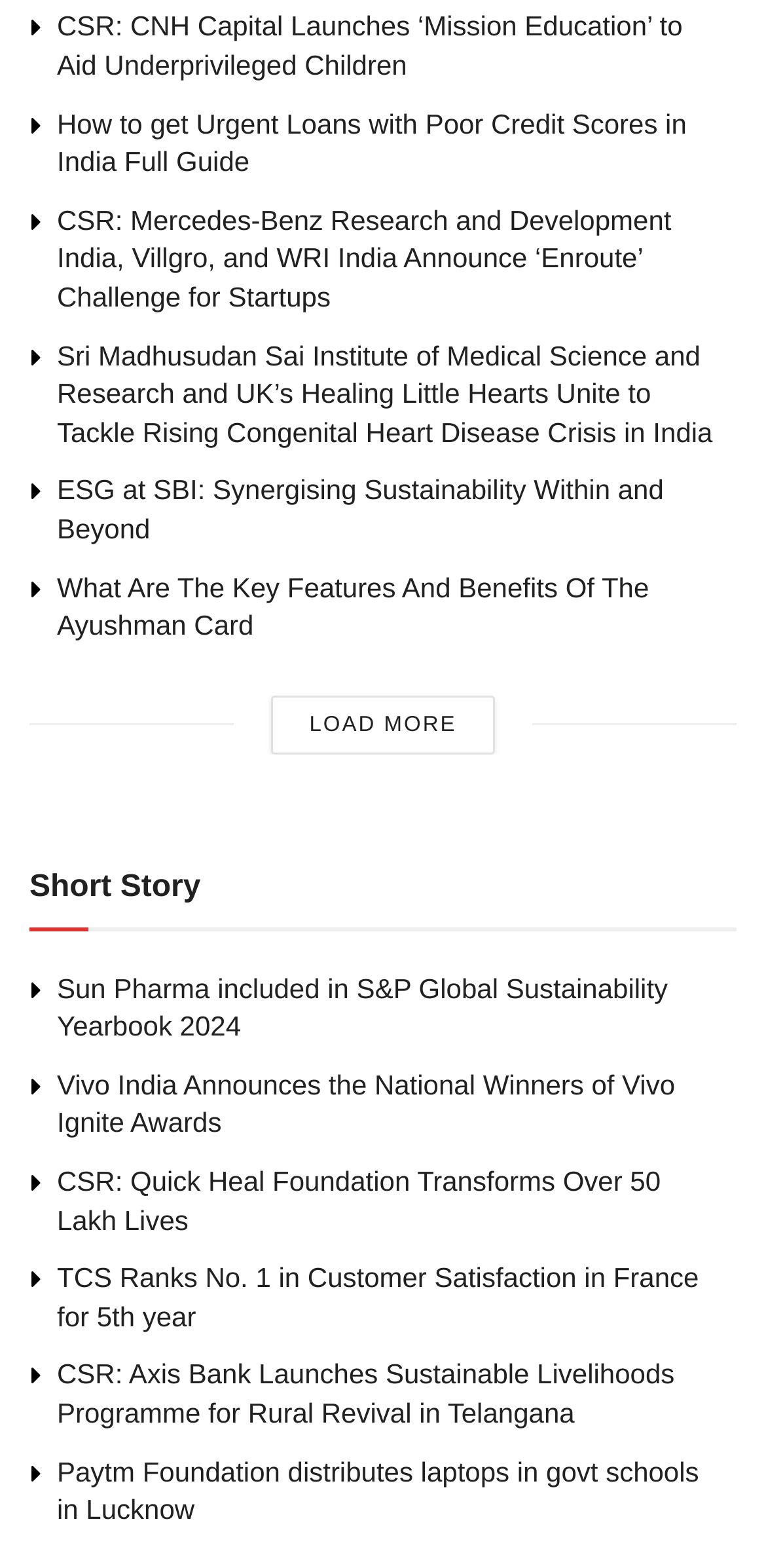Determine the bounding box coordinates of the clickable area required to perform the following instruction: "Explore the 'Sun Pharma included in S&P Global Sustainability Yearbook 2024' article". The coordinates should be represented as four float numbers between 0 and 1: [left, top, right, bottom].

[0.074, 0.62, 0.872, 0.665]